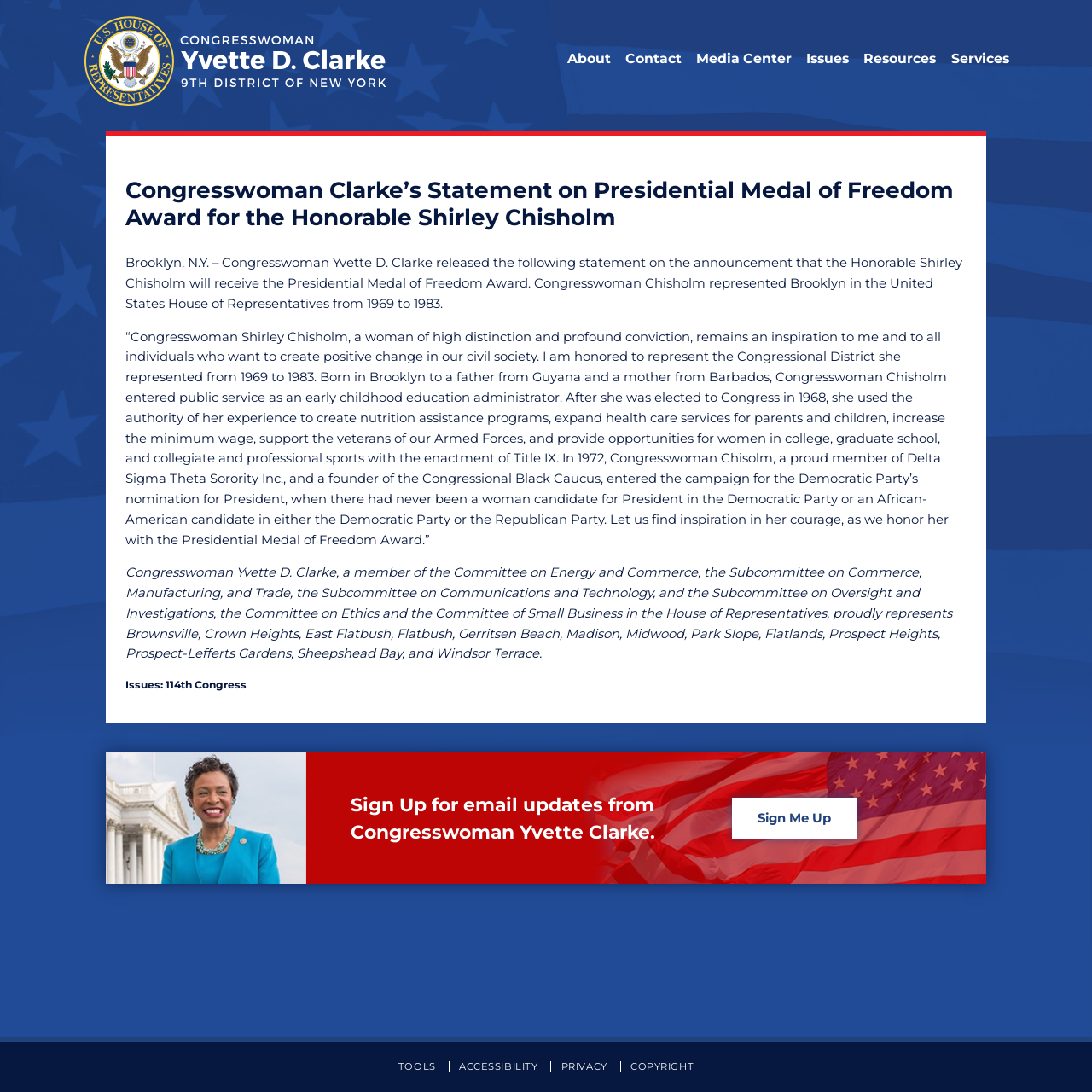Kindly determine the bounding box coordinates of the area that needs to be clicked to fulfill this instruction: "Read Congresswoman Clarke's Statement on Presidential Medal of Freedom Award".

[0.114, 0.163, 0.886, 0.212]